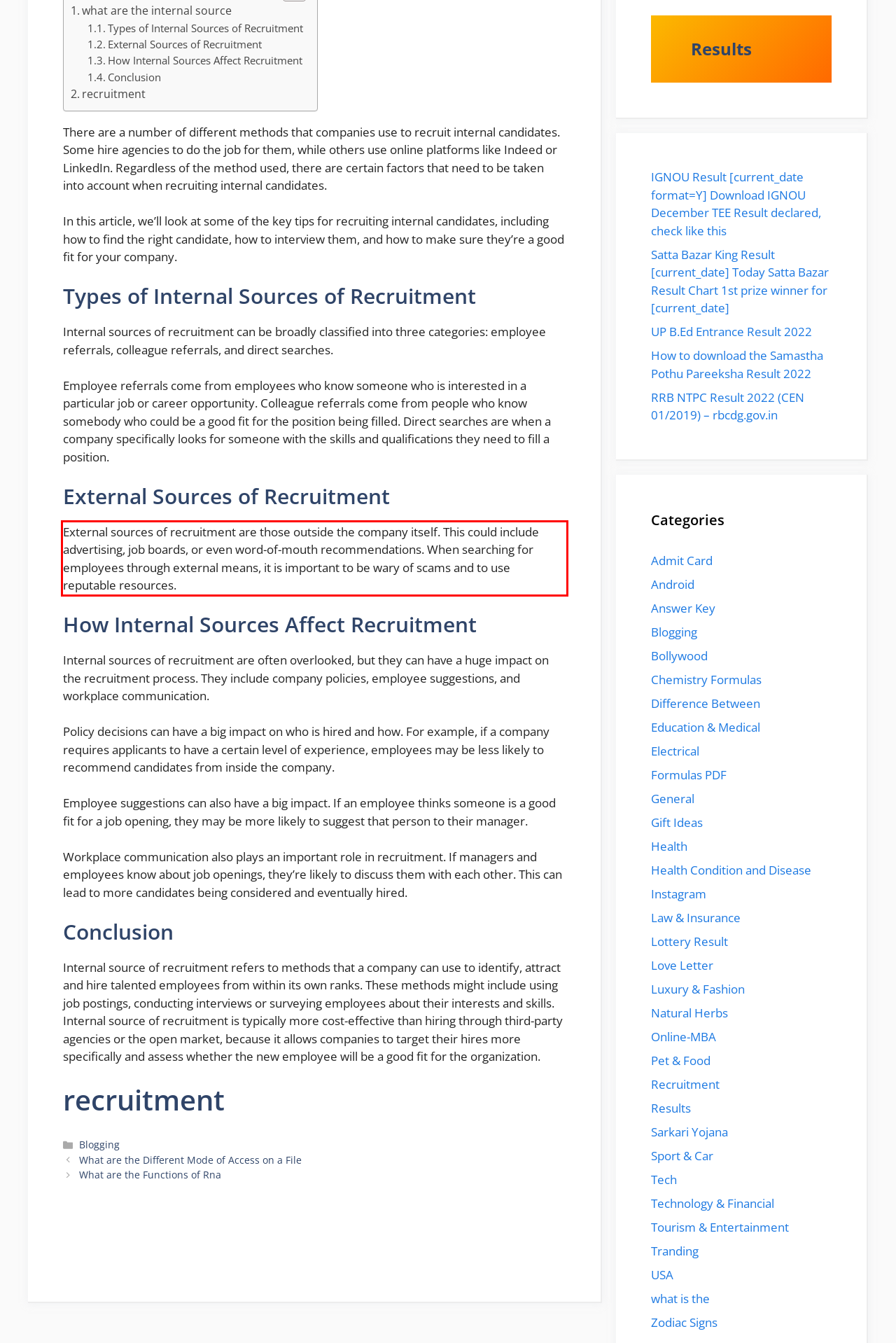Given the screenshot of a webpage, identify the red rectangle bounding box and recognize the text content inside it, generating the extracted text.

External sources of recruitment are those outside the company itself. This could include advertising, job boards, or even word-of-mouth recommendations. When searching for employees through external means, it is important to be wary of scams and to use reputable resources.